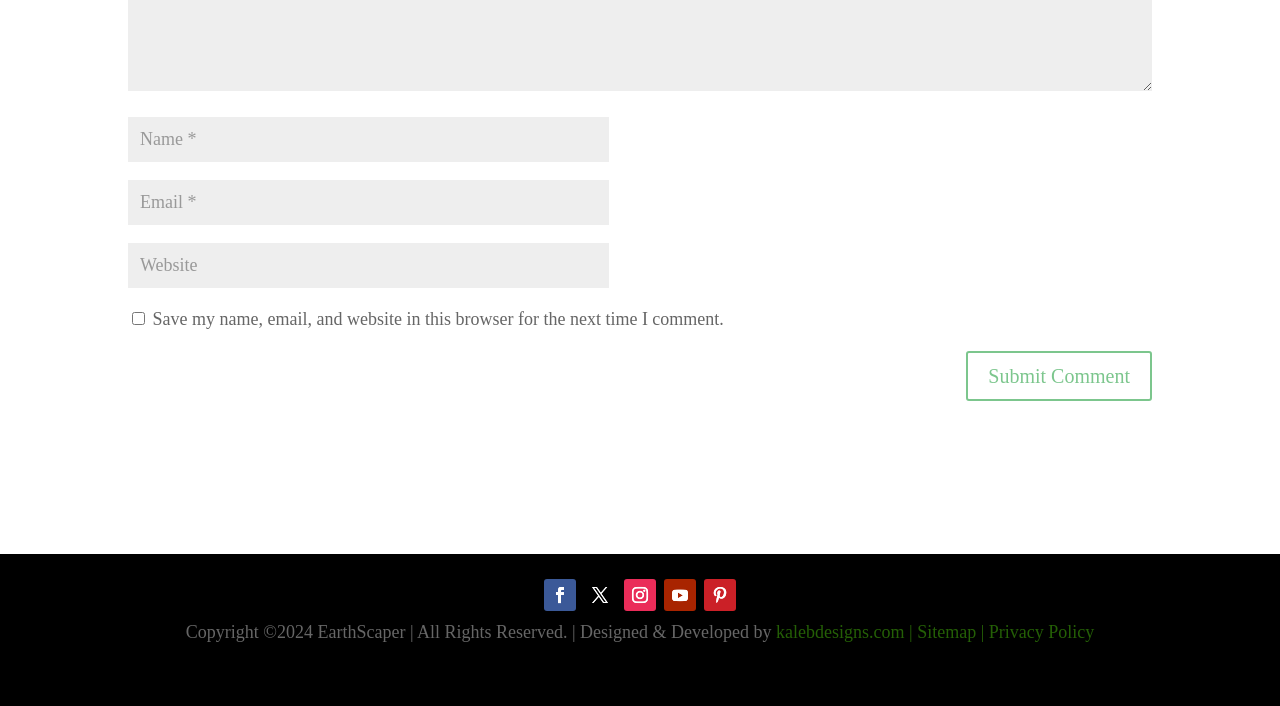Please specify the bounding box coordinates in the format (top-left x, top-left y, bottom-right x, bottom-right y), with values ranging from 0 to 1. Identify the bounding box for the UI component described as follows: input value="Website" name="url"

[0.1, 0.344, 0.476, 0.408]